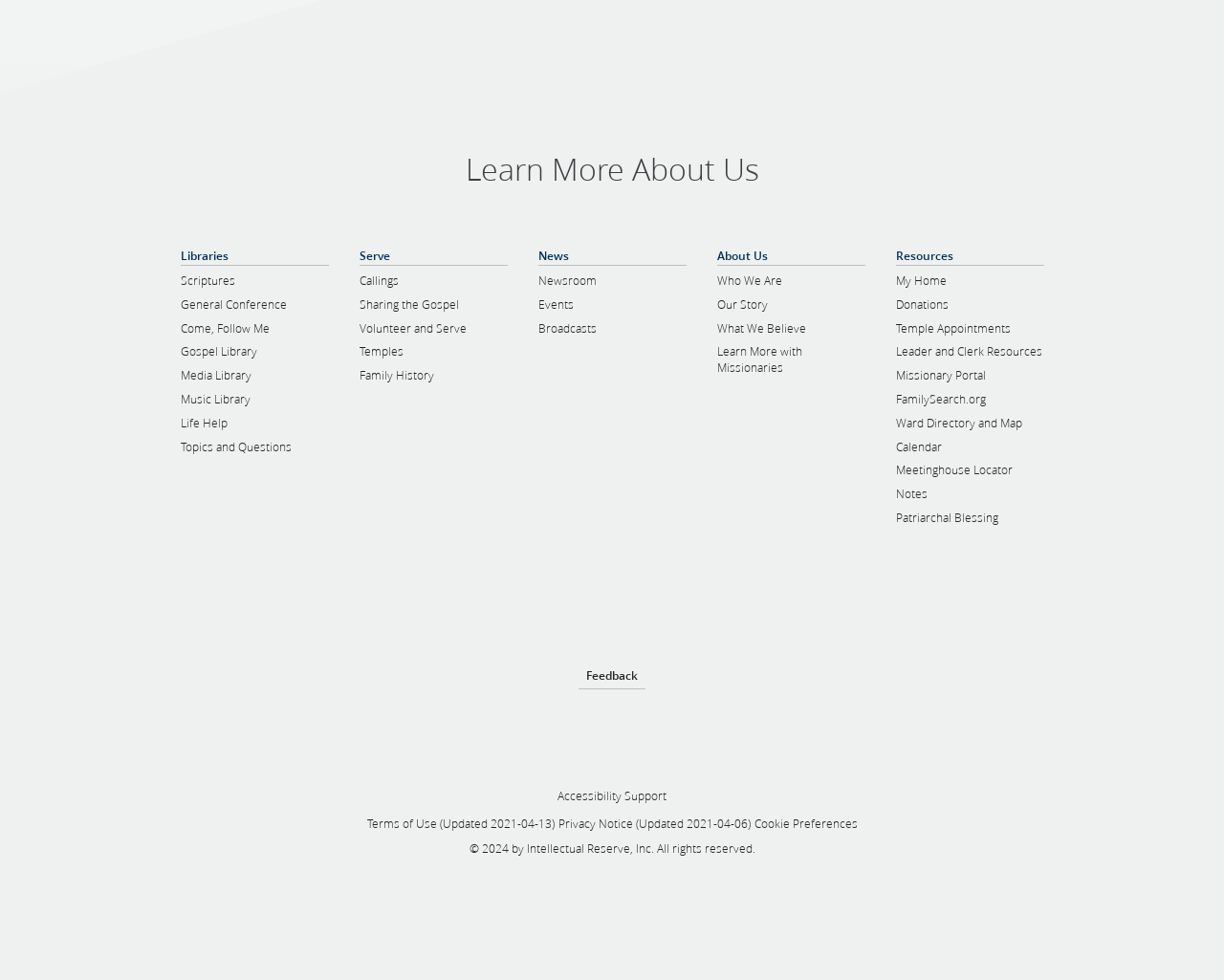Please identify the bounding box coordinates of the region to click in order to complete the task: "Learn more about libraries". The coordinates must be four float numbers between 0 and 1, specified as [left, top, right, bottom].

[0.147, 0.254, 0.268, 0.271]